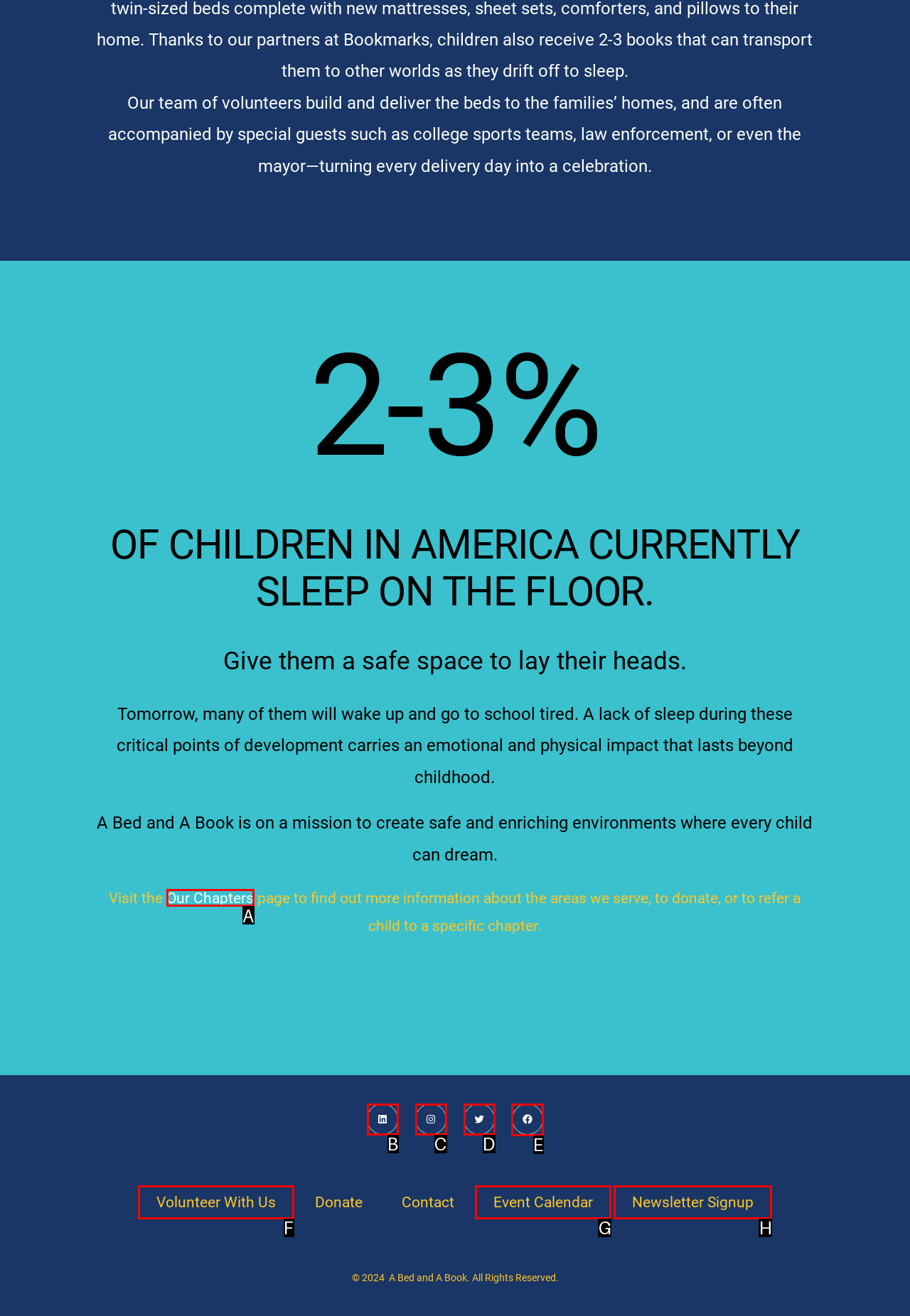Which letter corresponds to the correct option to complete the task: Visit the Facebook page?
Answer with the letter of the chosen UI element.

E